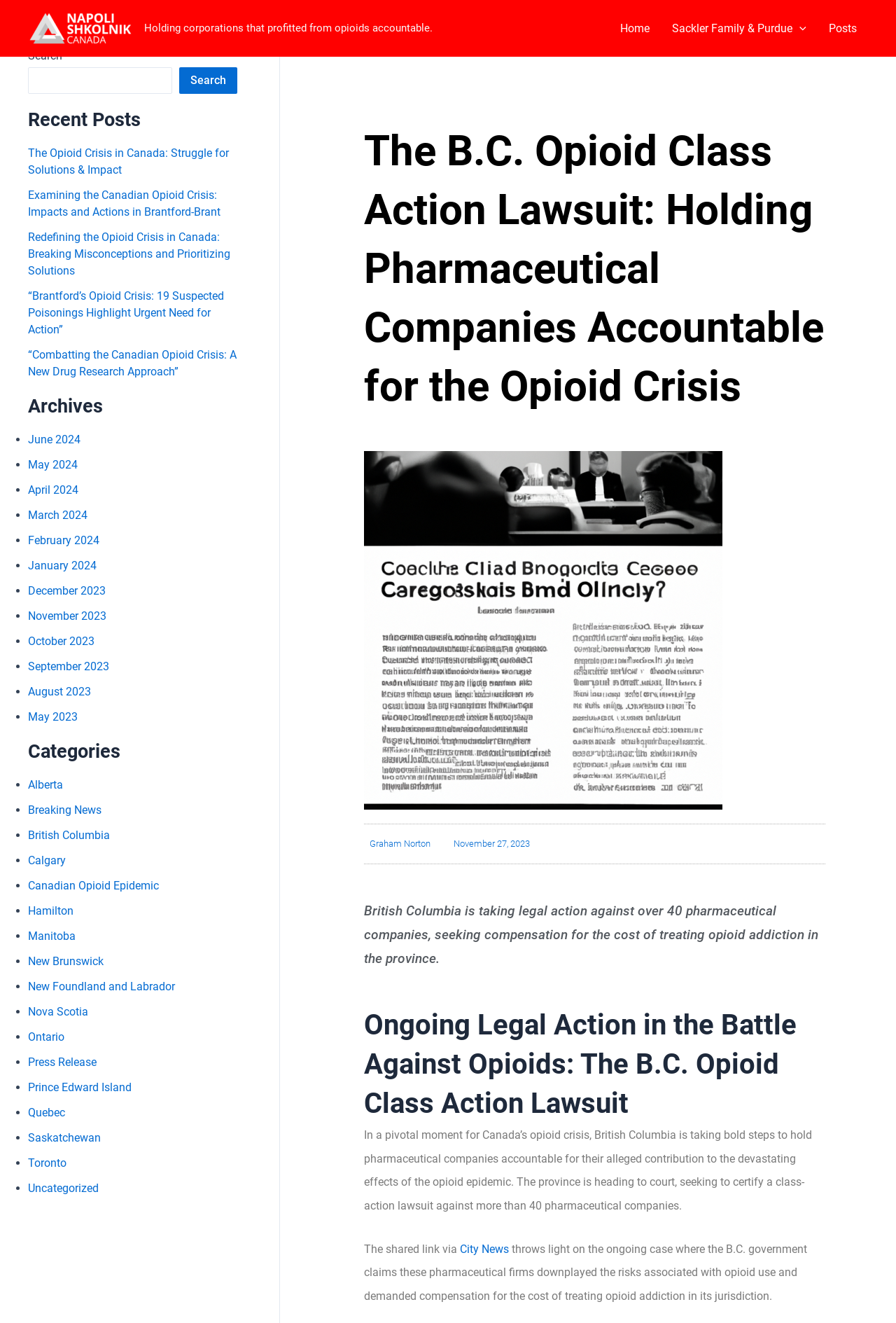What is the main topic of this webpage? Analyze the screenshot and reply with just one word or a short phrase.

Opioid crisis